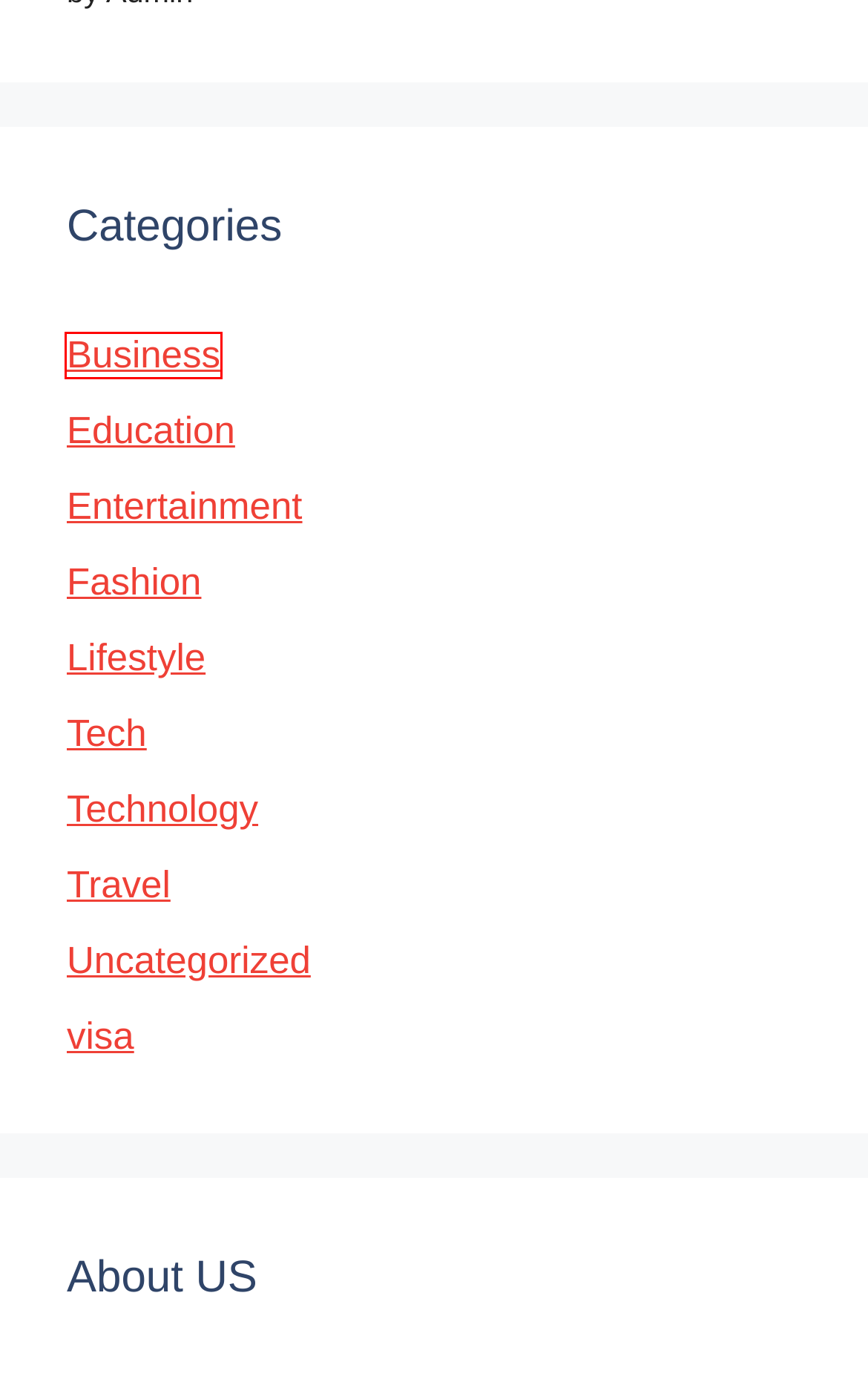Analyze the webpage screenshot with a red bounding box highlighting a UI element. Select the description that best matches the new webpage after clicking the highlighted element. Here are the options:
A. Business Archives - Walls Times
B. Lifestyle Archives - Walls Times
C. Walls Times -
D. Uncategorized Archives - Walls Times
E. Unlocking the World: Turkey Visa-Free Countries - Walls Times
F. Entertainment Archives - Walls Times
G. Terms and Conditions - Walls Times
H. visa Archives - Walls Times

A